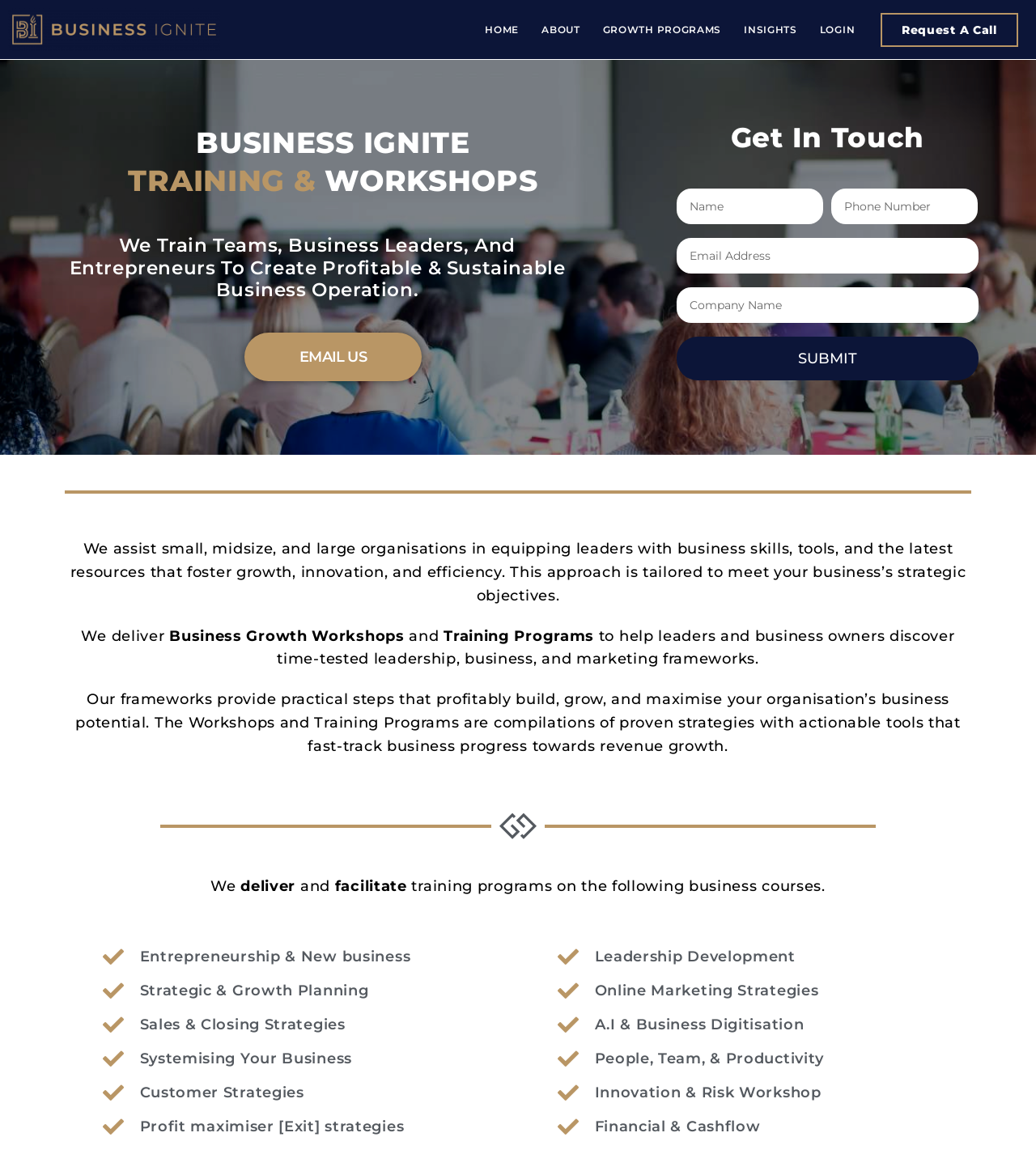What is the focus of Business Ignite's approach?
We need a detailed and meticulous answer to the question.

According to the webpage, Business Ignite's approach is tailored to meet a business's strategic objectives, focusing on growth, innovation, and efficiency. This is achieved by equipping leaders with business skills, tools, and the latest resources.